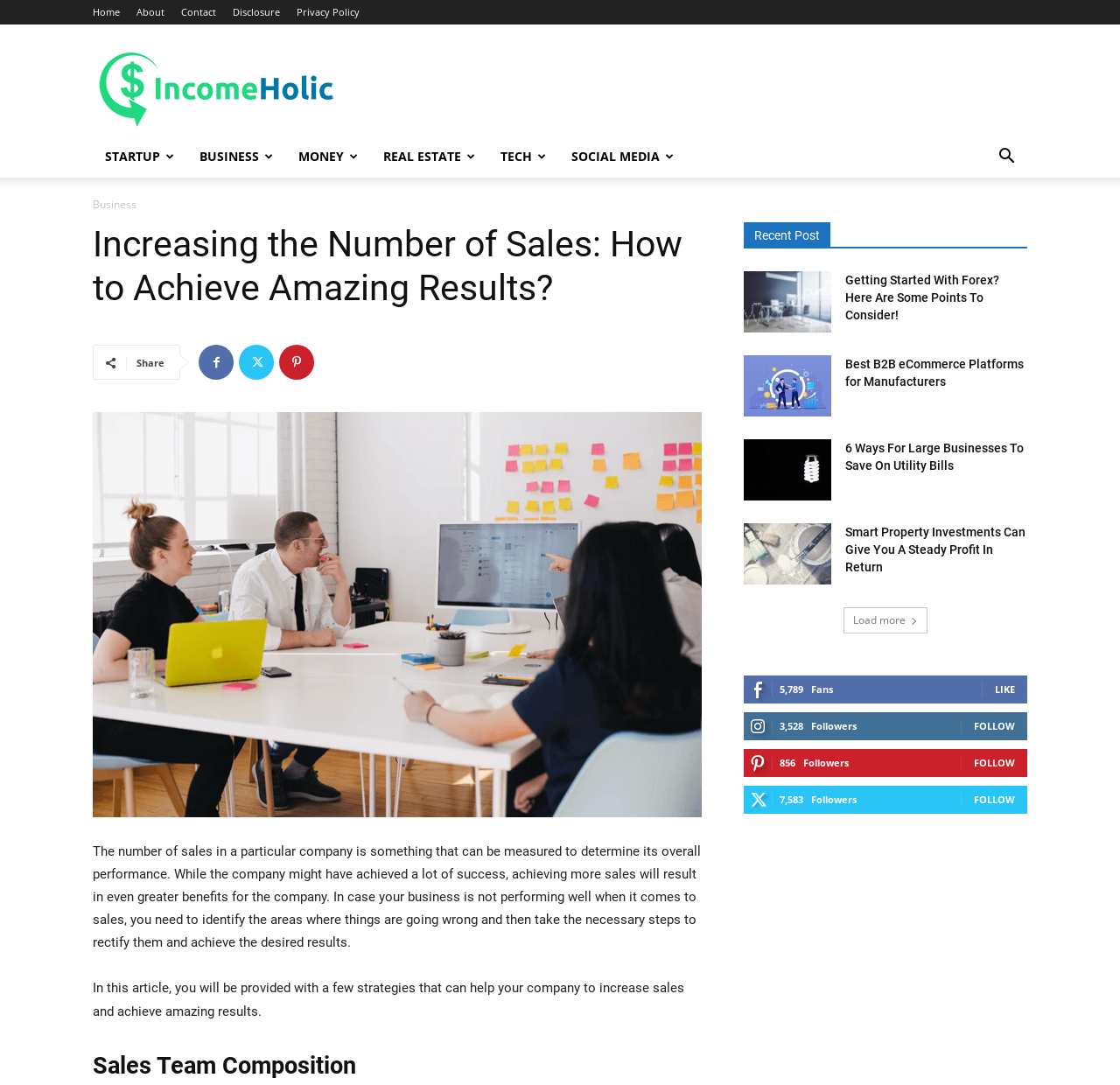Identify the bounding box coordinates of the area that should be clicked in order to complete the given instruction: "Read the article 'How to Increasing the Number of Sales'". The bounding box coordinates should be four float numbers between 0 and 1, i.e., [left, top, right, bottom].

[0.083, 0.38, 0.627, 0.753]